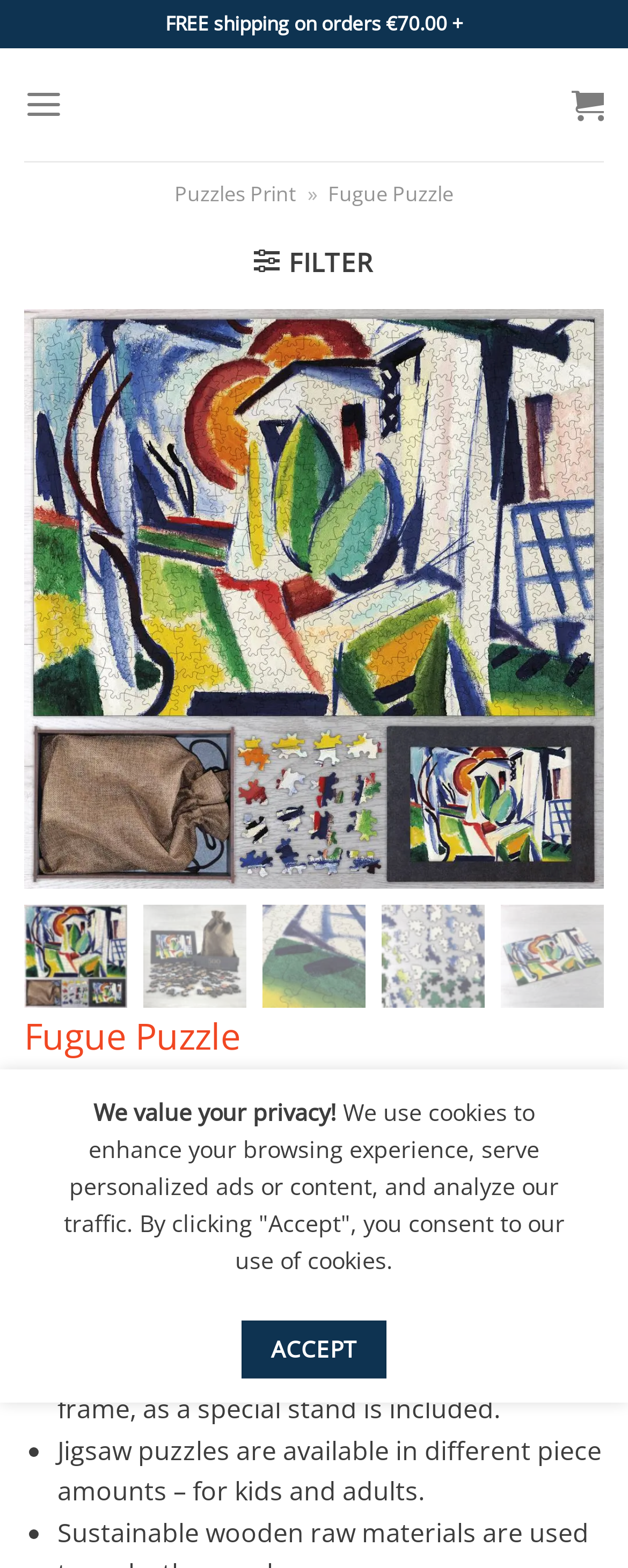Determine the bounding box coordinates for the UI element matching this description: "Accept".

[0.386, 0.843, 0.614, 0.879]